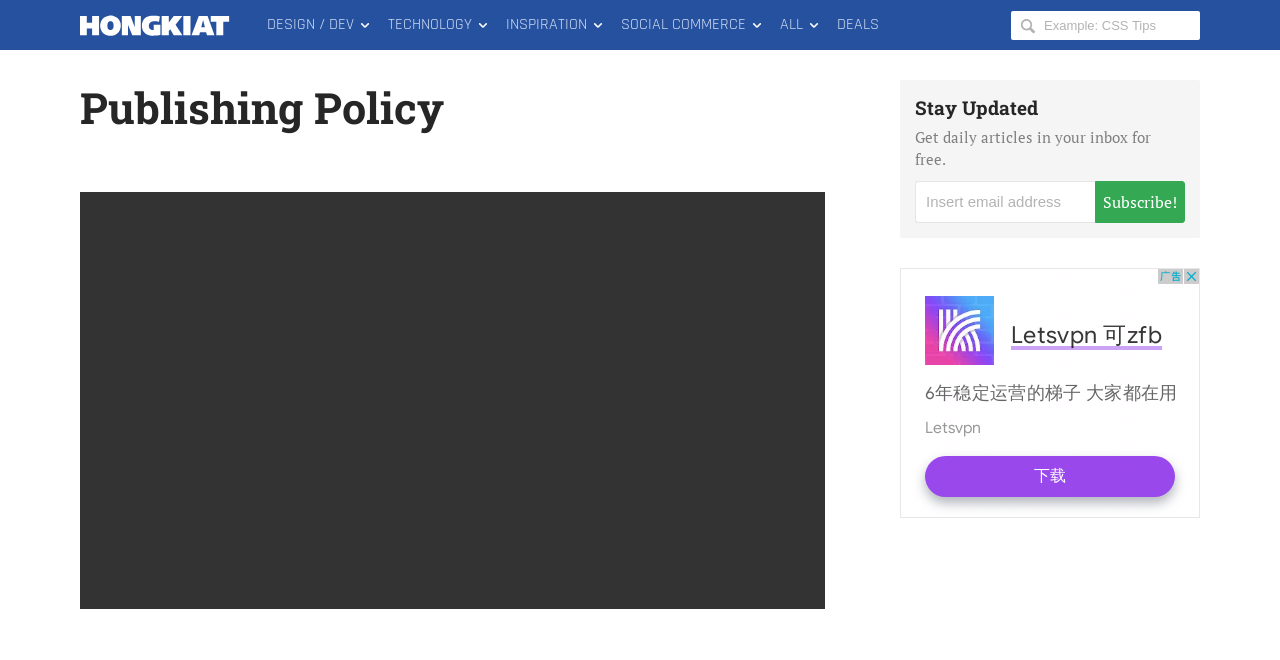What is the purpose of the search box?
Your answer should be a single word or phrase derived from the screenshot.

Search Hongkiat